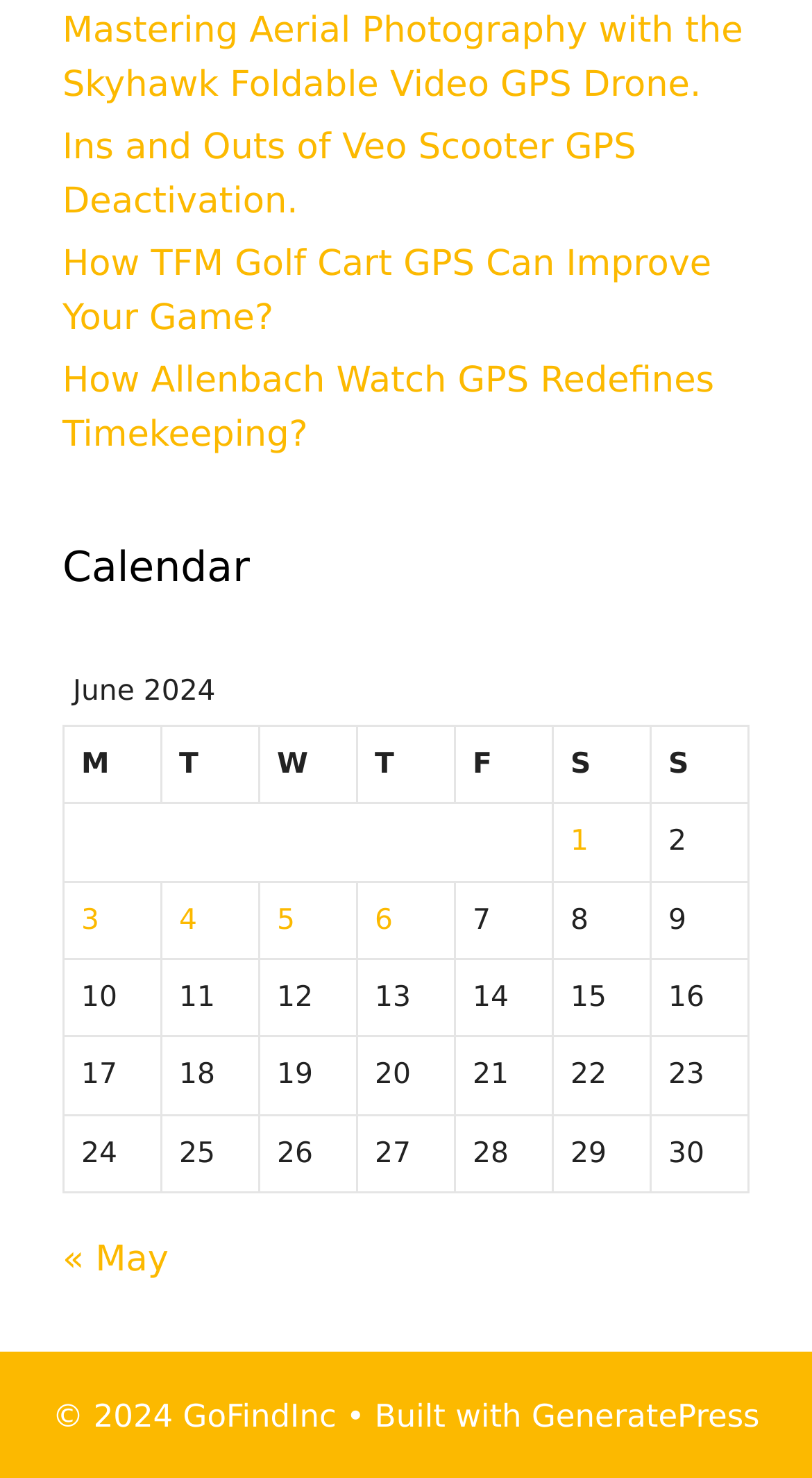Please find the bounding box coordinates of the element that you should click to achieve the following instruction: "Visit Ningbo Hawk Electrical Appliance Co., Ltd. website". The coordinates should be presented as four float numbers between 0 and 1: [left, top, right, bottom].

None